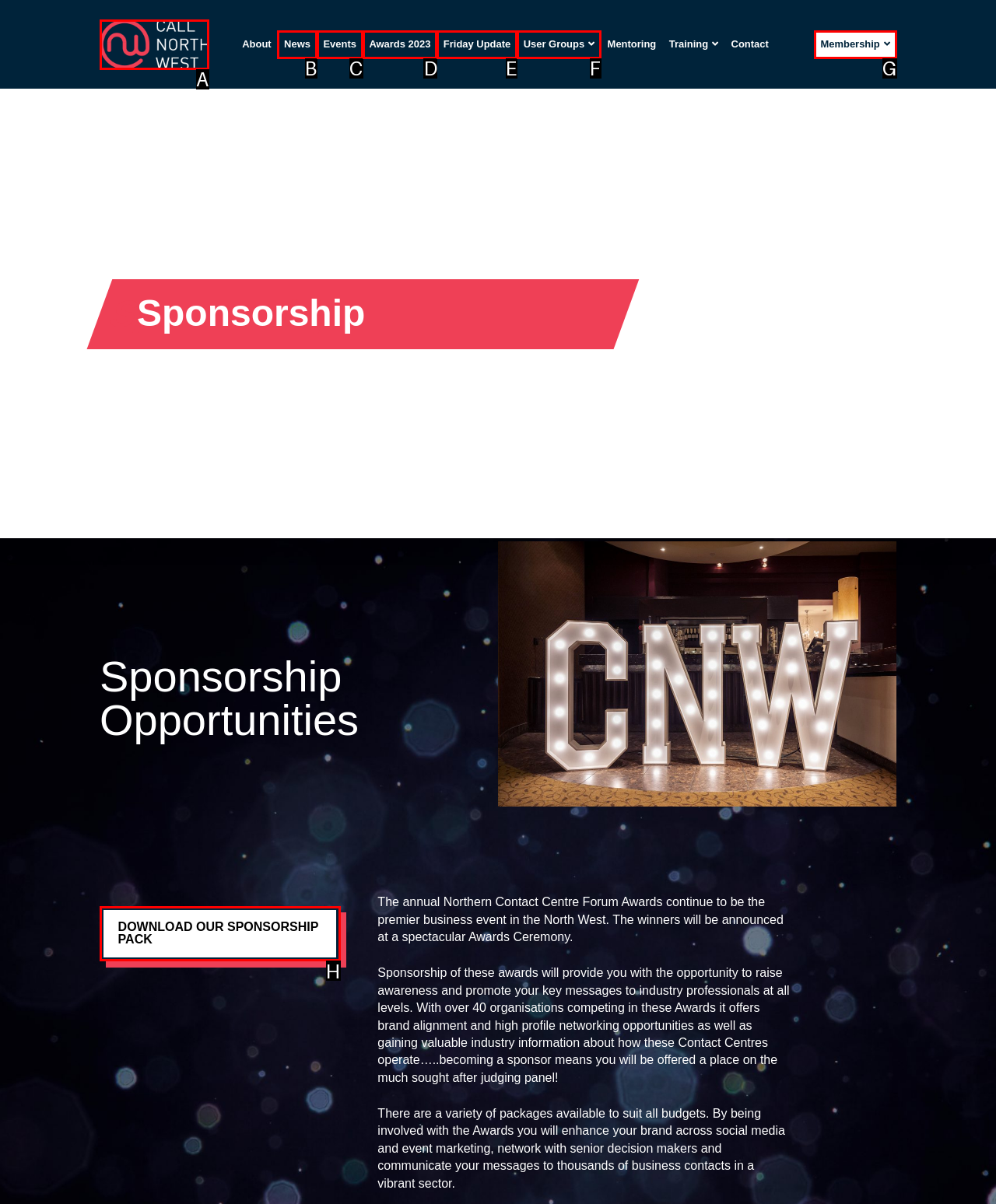Determine which HTML element best fits the description: Awards 2023
Answer directly with the letter of the matching option from the available choices.

D